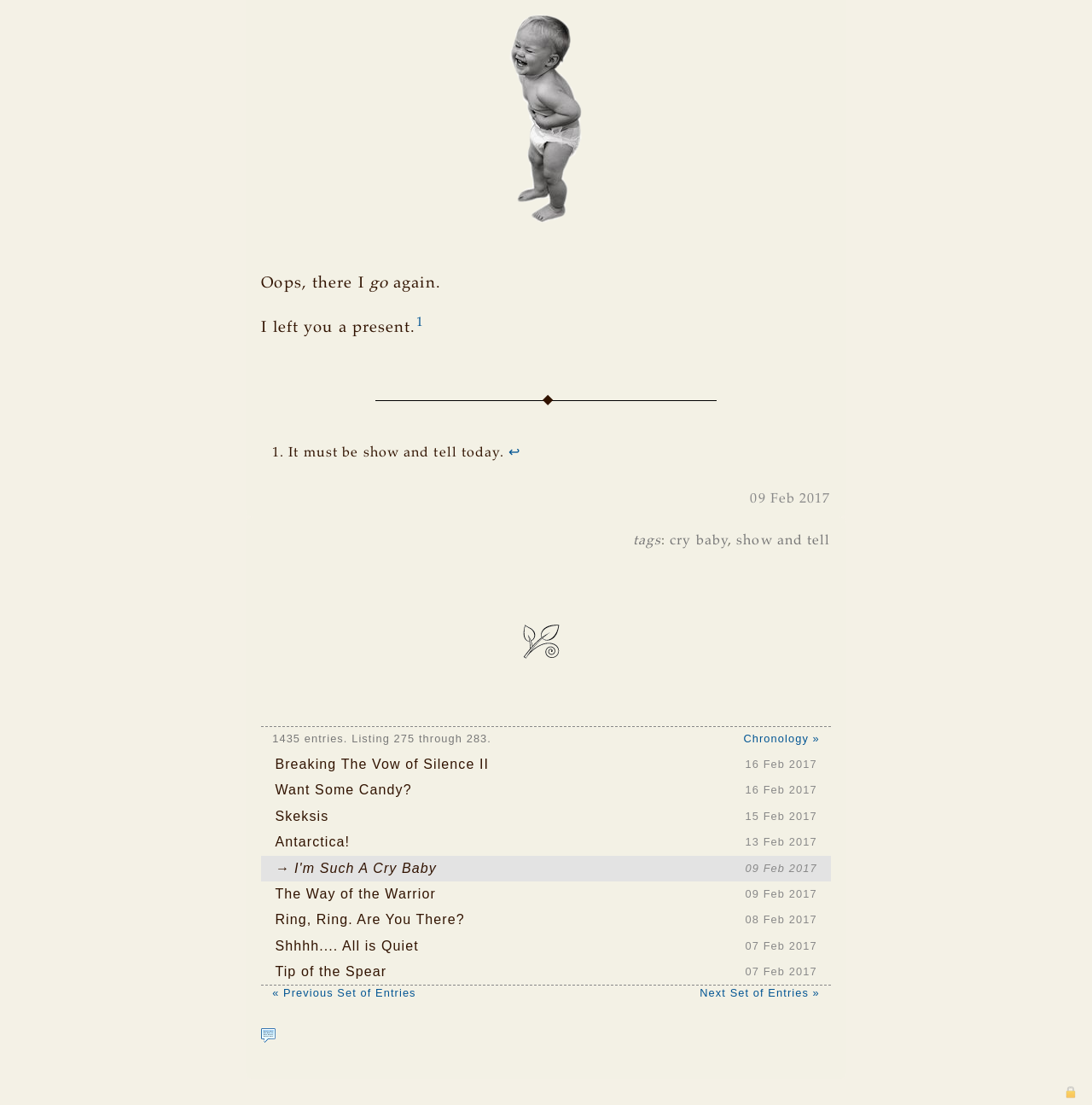Kindly determine the bounding box coordinates of the area that needs to be clicked to fulfill this instruction: "View the post 'The Way of the Warrior'".

[0.239, 0.798, 0.761, 0.821]